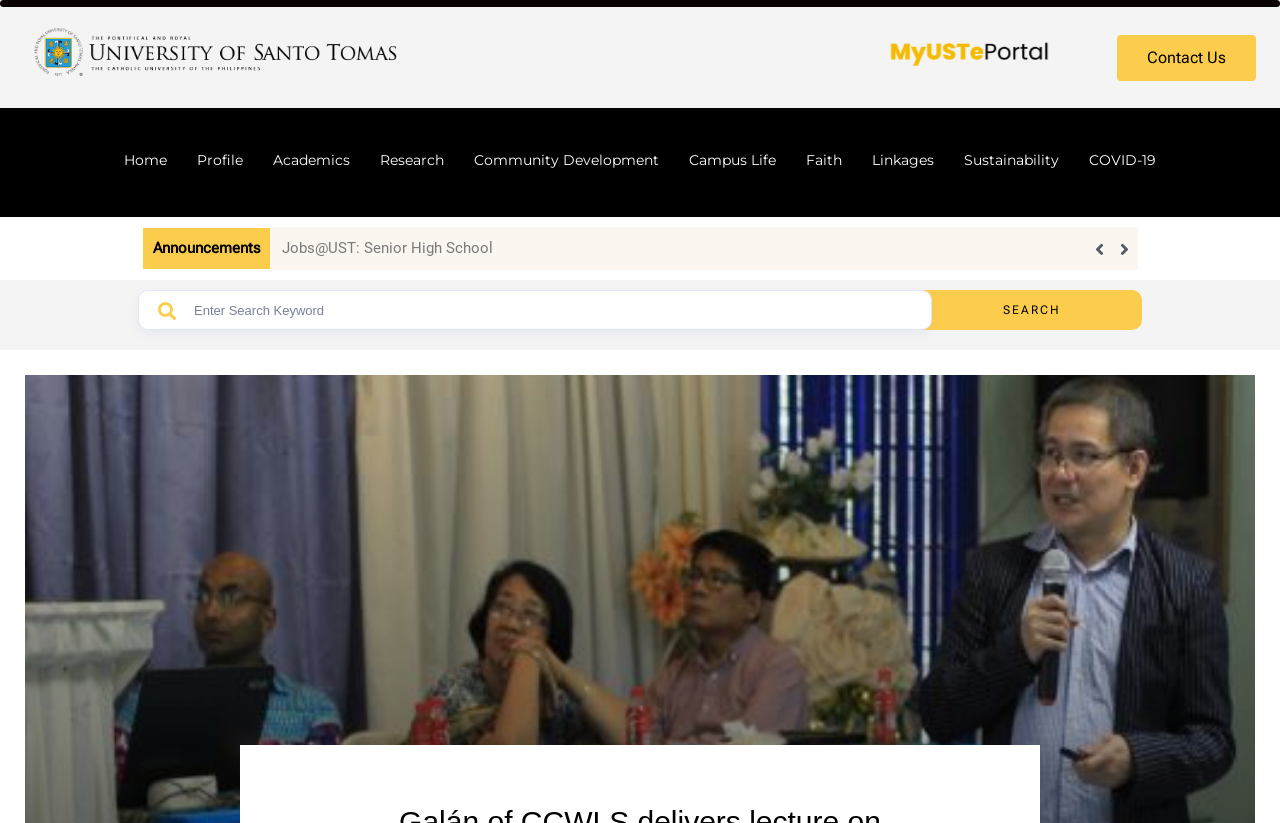Deliver a detailed narrative of the webpage's visual and textual elements.

The webpage appears to be a news article or a blog post from the University of Santo Tomas, featuring an assistant director's lecture on "Nature Poetry and Ecocriticism" at a literary forum held at Mindanao State University. 

At the top left of the page, there are multiple links, including "Home", "Profile", "Academics", "Research", and others, which seem to be the main navigation menu of the university's website. 

Below these links, there is a section labeled "Announcements" with a pagination indicator showing "4 / 15", suggesting that there are multiple pages of announcements. Within this section, there is a link to "Jobs@UST: Support Staff". 

On the right side of the page, there are buttons to navigate through a slideshow or a carousel, with "Next slide" and "Previous slide" buttons. 

In the middle of the page, there is a search bar with a text box to enter a search keyword and a "SEARCH" button next to it. 

At the very top of the page, there are three links: one is empty, another is empty, and the third is "Contact Us". 

The webpage also has a progress bar at the very top, but it does not seem to be related to the content of the page.